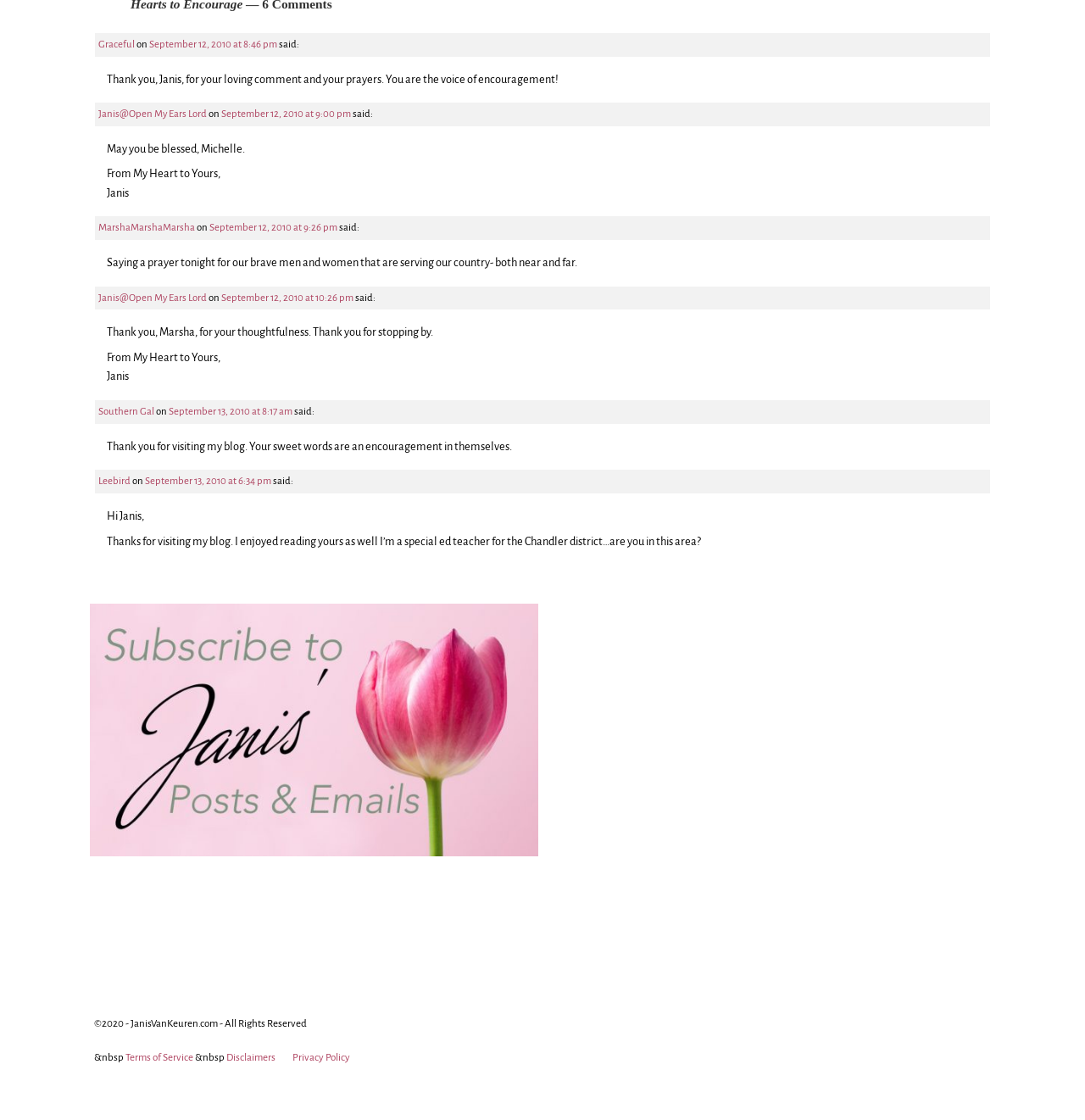Using the webpage screenshot, find the UI element described by Janis@Open My Ears Lord. Provide the bounding box coordinates in the format (top-left x, top-left y, bottom-right x, bottom-right y), ensuring all values are floating point numbers between 0 and 1.

[0.091, 0.261, 0.191, 0.271]